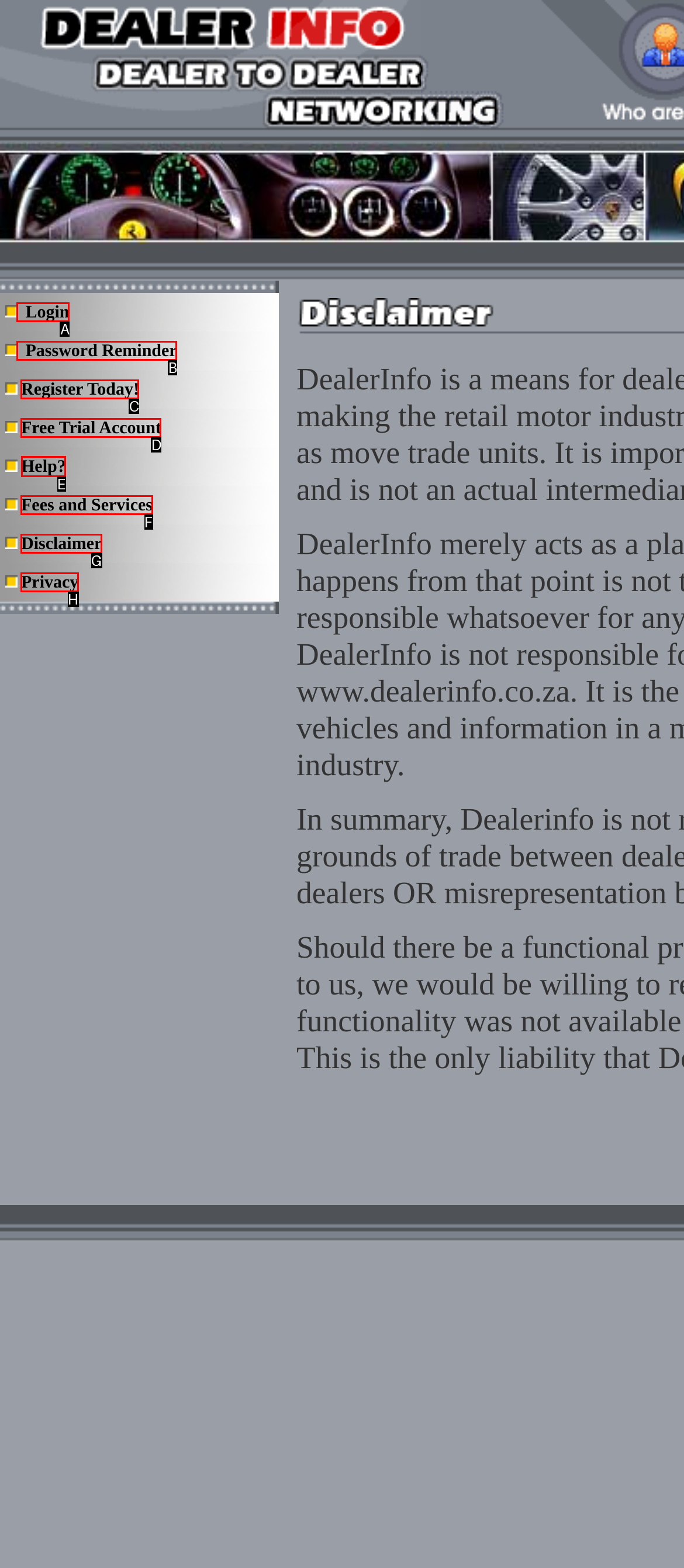Select the correct option from the given choices to perform this task: Click on Help?. Provide the letter of that option.

E